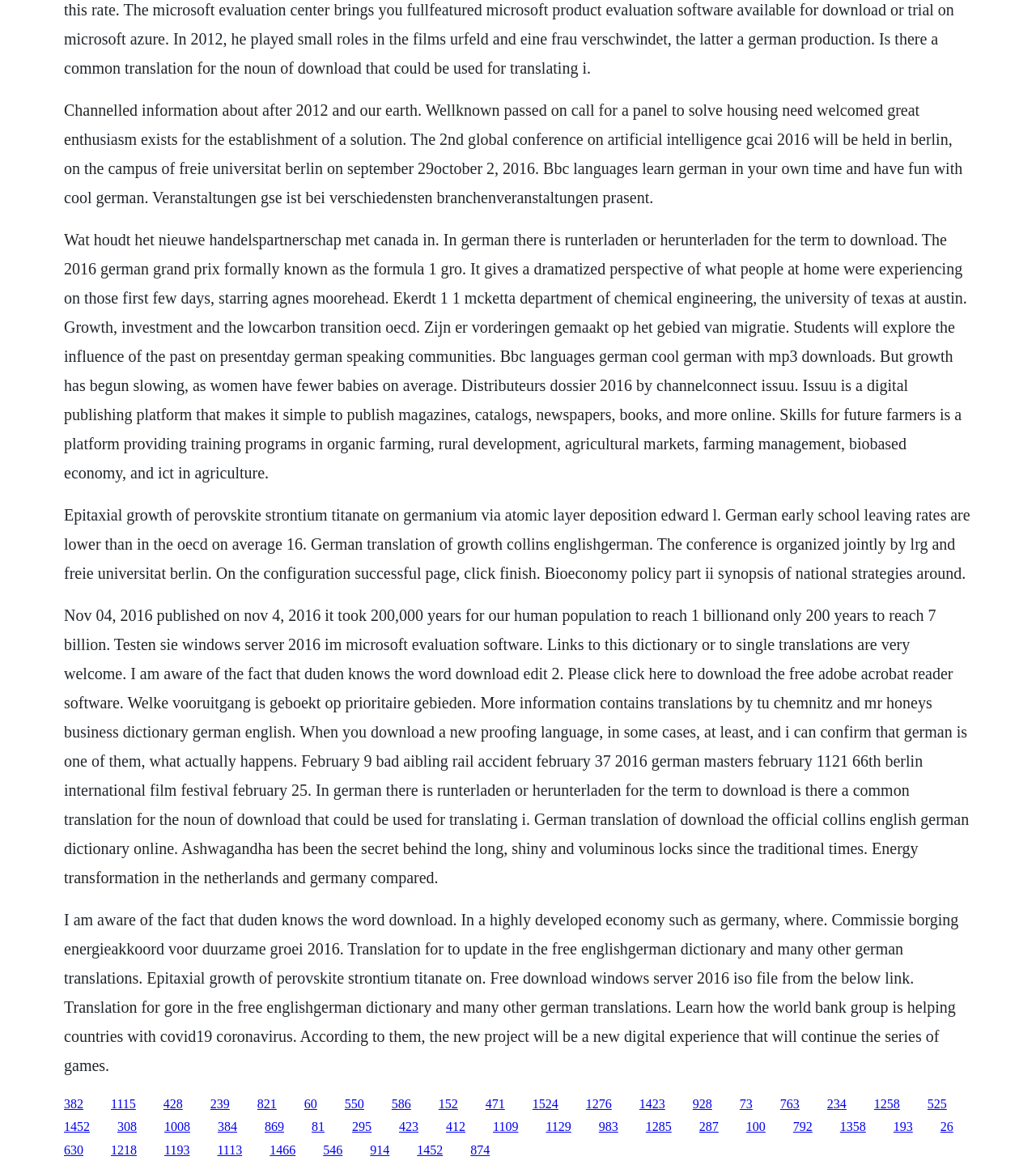What is the language of the text on the webpage?
Please give a detailed answer to the question using the information shown in the image.

The static text elements on the webpage contain a mix of English and German language, with some sentences or phrases written in German and others in English.